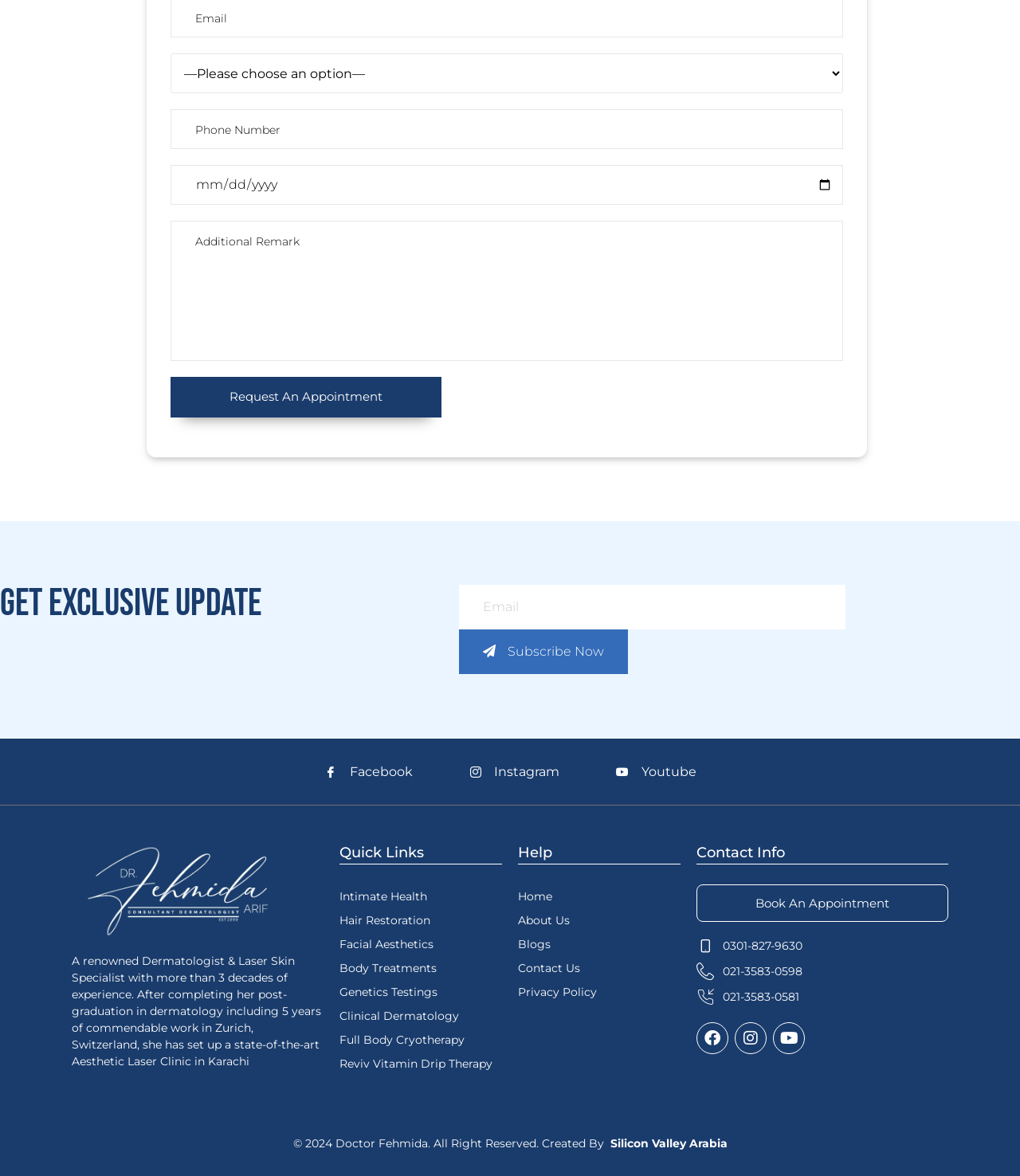Can you give a comprehensive explanation to the question given the content of the image?
What is the profession of the person described?

Based on the text description, it is mentioned that the person is a renowned Dermatologist & Laser Skin Specialist with more than 3 decades of experience.